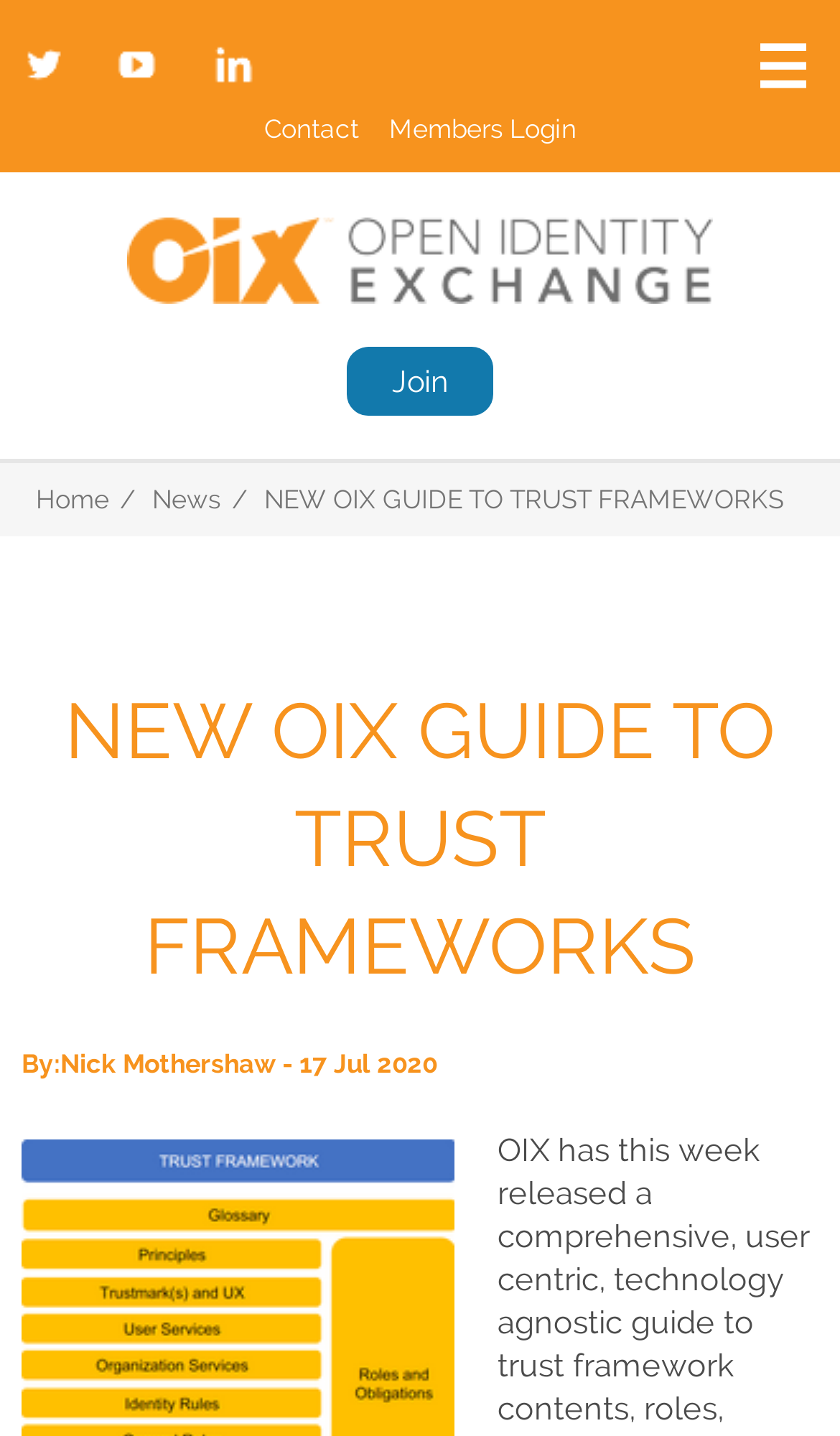Please determine the bounding box coordinates for the element that should be clicked to follow these instructions: "Click Join".

[0.413, 0.242, 0.587, 0.29]